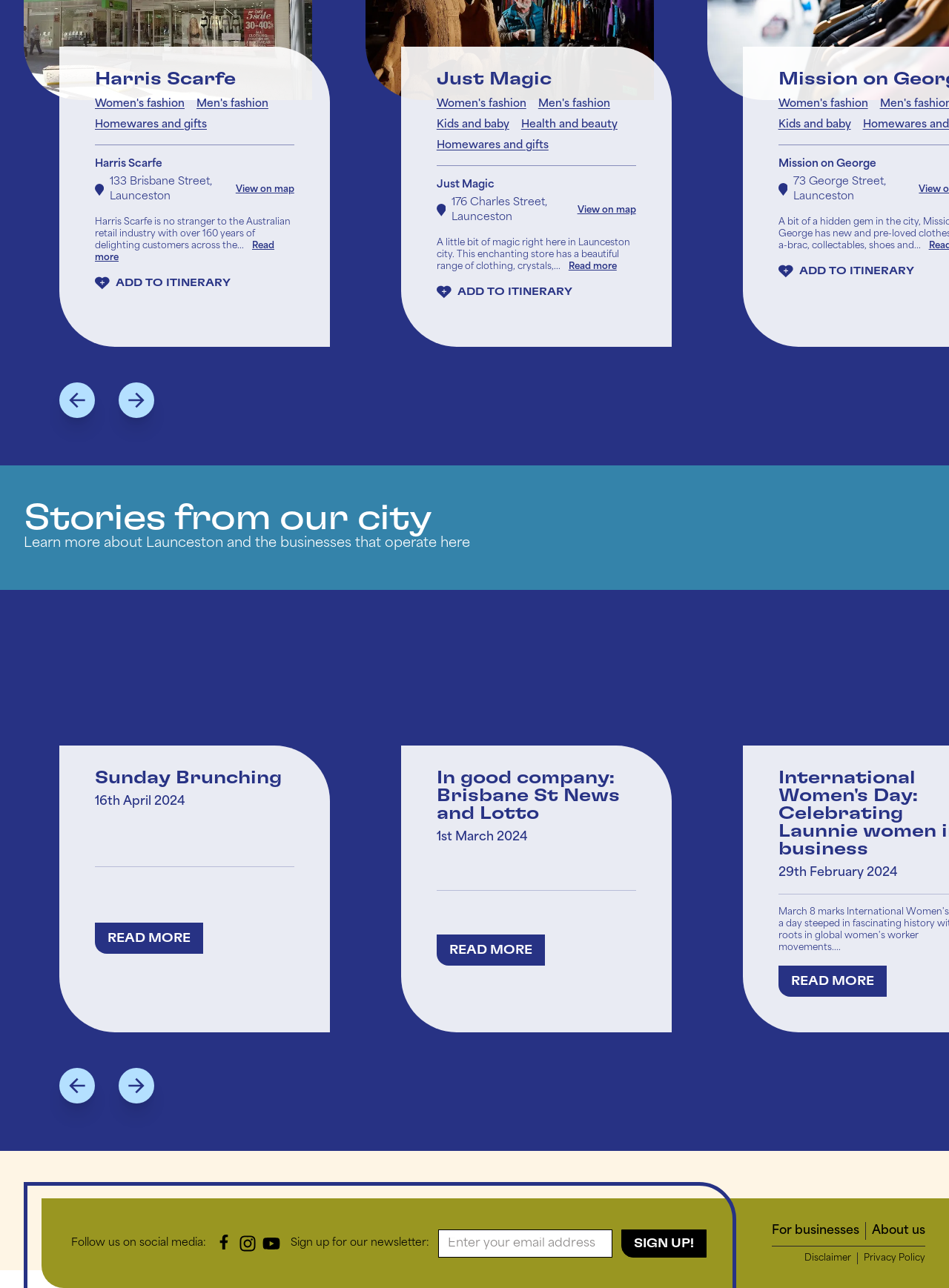Find the bounding box coordinates for the HTML element described as: "Men's fashion". The coordinates should consist of four float values between 0 and 1, i.e., [left, top, right, bottom].

[0.567, 0.075, 0.643, 0.087]